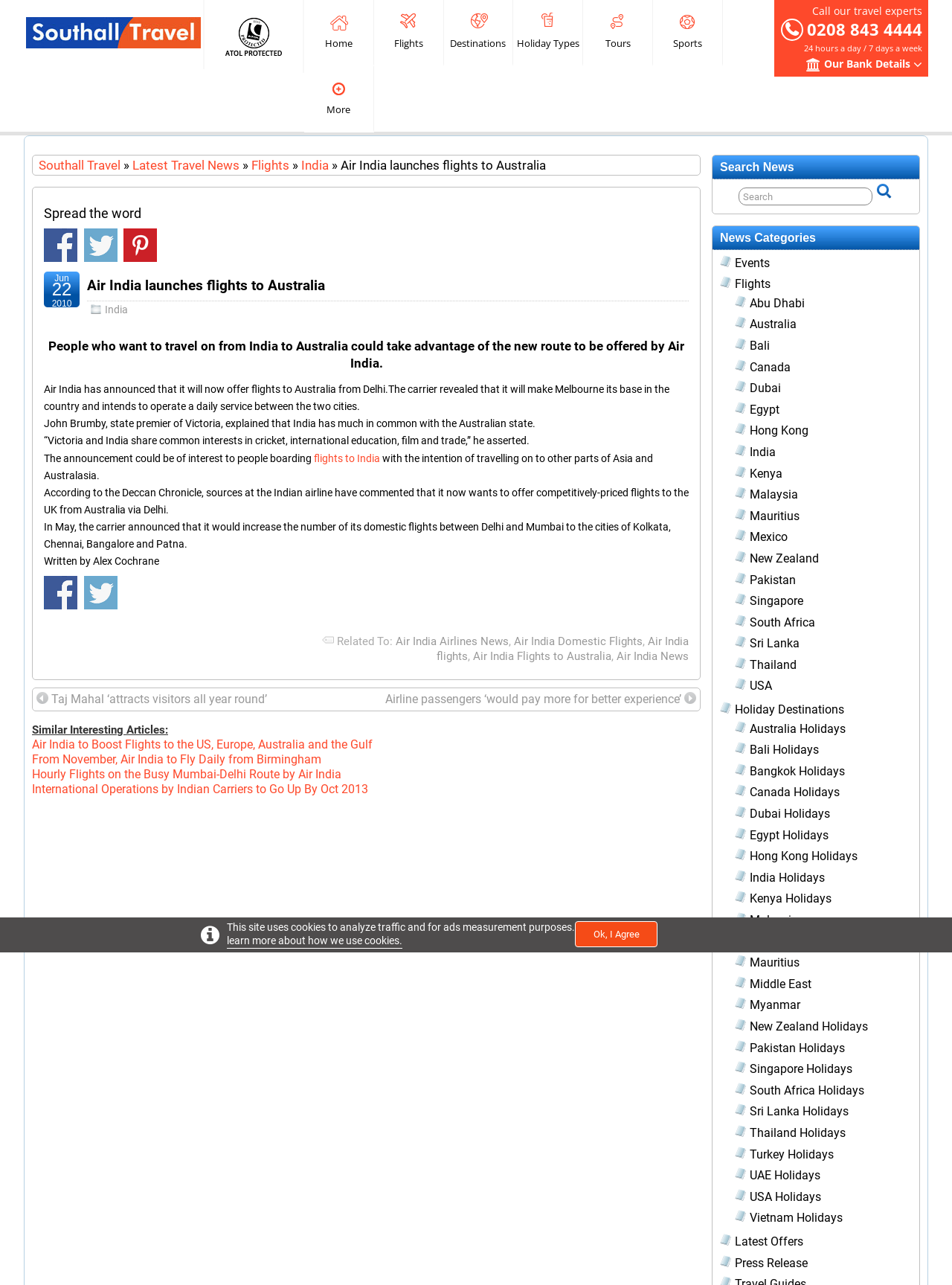Describe the webpage meticulously, covering all significant aspects.

This webpage is about Air India launching flights to Australia, specifically from Delhi to Melbourne. The page has a header section with links to "Southall Travel", "ATOL Protection", and a navigation menu with options like "Home", "Flights", "Destinations", and more. 

Below the header, there is a section with a phone number and a call-to-action to contact travel experts. On the top-right corner, there is a search bar with a button to search for news.

The main article is divided into sections. The first section has a heading "Air India launches flights to Australia" and provides information about the new route. The article mentions that Air India will operate a daily service between Delhi and Melbourne and that the state premier of Victoria, John Brumby, has expressed his enthusiasm about the new route.

The article continues with more details about the route, including the intention to offer competitively-priced flights to the UK from Australia via Delhi. There are also mentions of Air India's previous announcements, such as increasing the number of domestic flights between Delhi and Mumbai to other cities.

At the bottom of the article, there are links to share the article on Facebook and Twitter. 

The webpage also has a footer section with links to related news articles, such as "Air India Airlines News" and "Air India Flights to Australia". There is also a section with similar interesting articles, including "Air India to Boost Flights to the US, Europe, Australia and the Gulf" and "Hourly Flights on the Busy Mumbai-Delhi Route by Air India".

On the right side of the page, there is a complementary section with a search bar, news categories, and links to specific destinations like Abu Dhabi, Australia, and Bali.